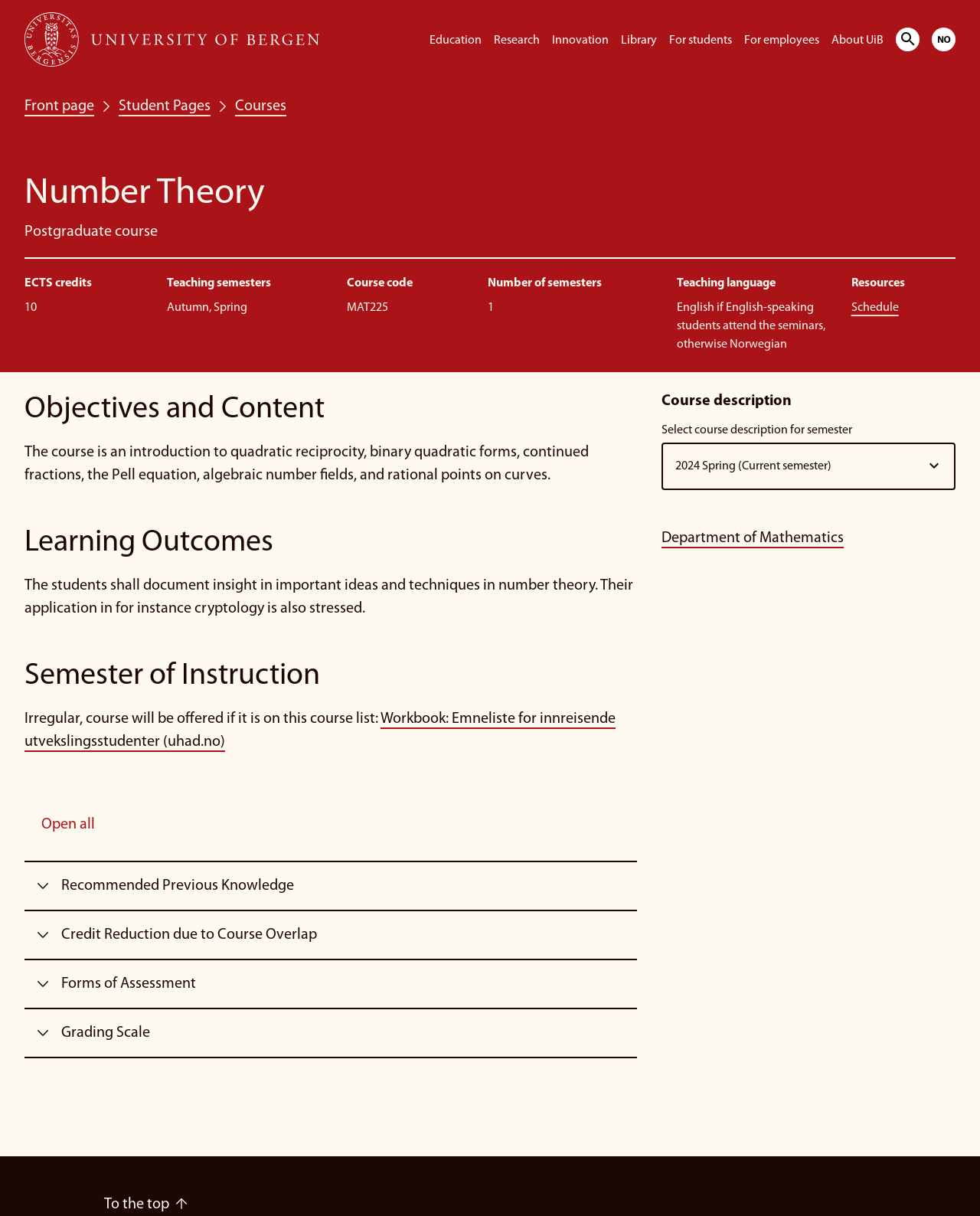Find the bounding box coordinates of the area to click in order to follow the instruction: "Click the 'Search' link".

[0.914, 0.023, 0.938, 0.042]